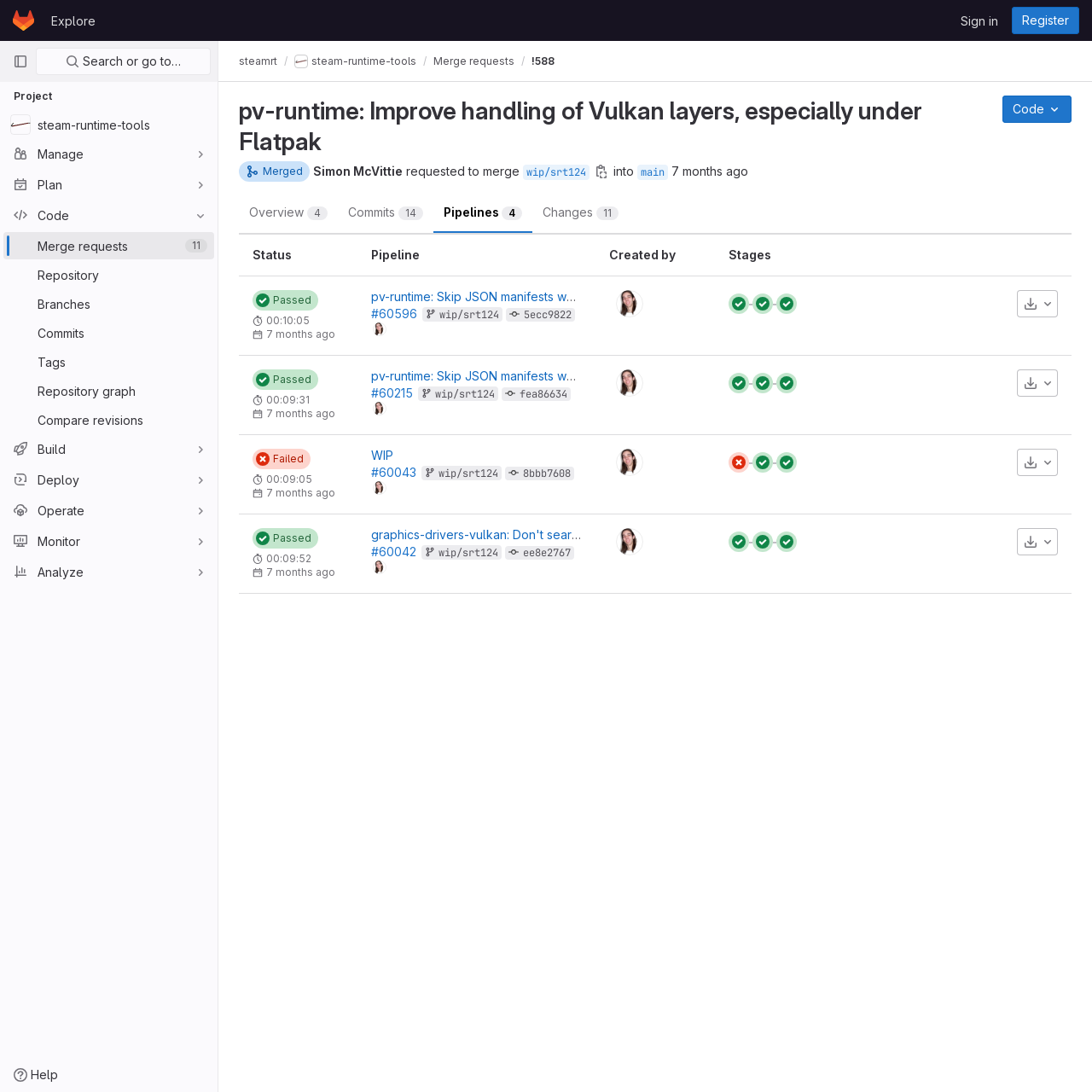Reply to the question with a brief word or phrase: What is the name of the project?

steam-runtime-tools